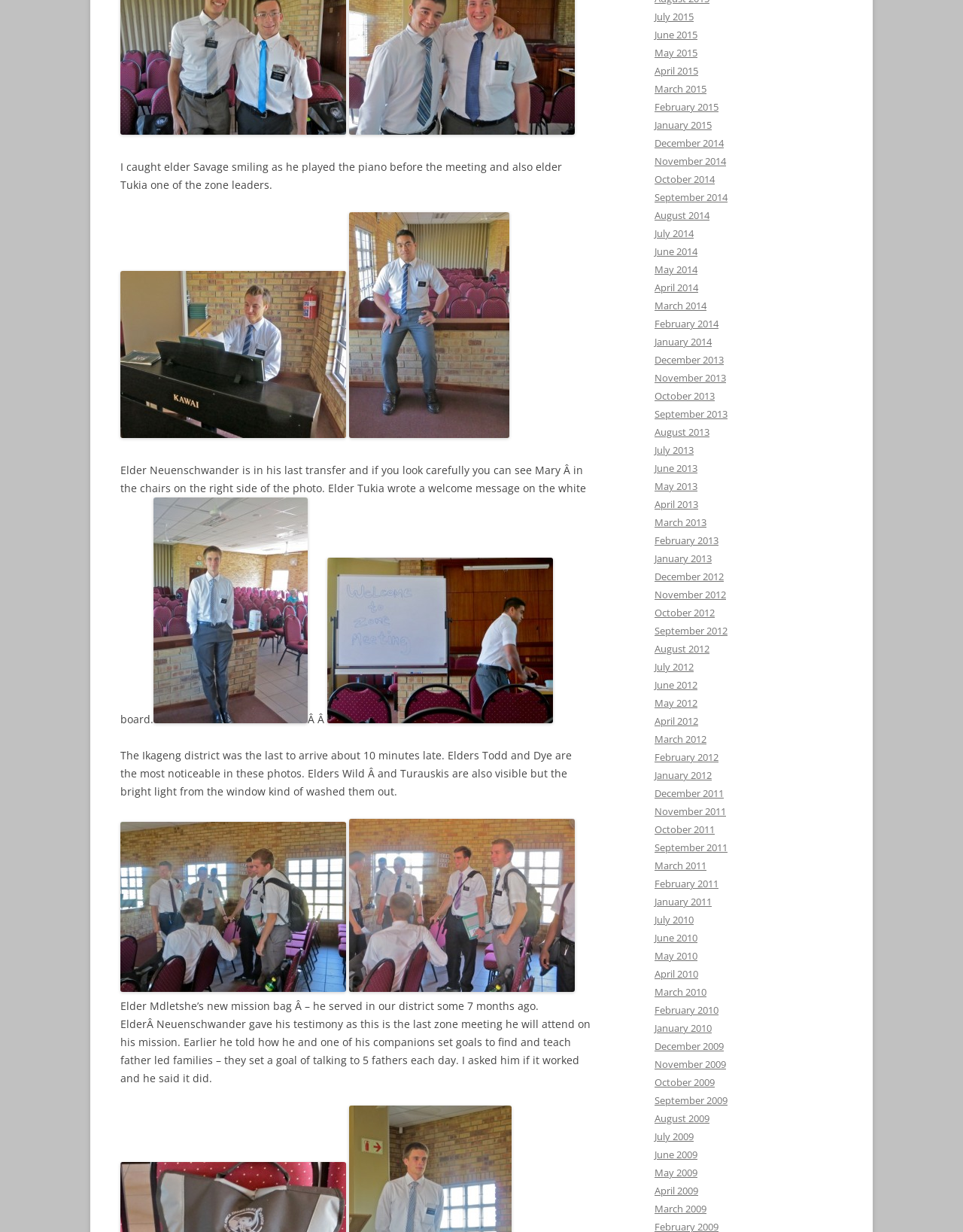Please specify the bounding box coordinates of the clickable region to carry out the following instruction: "Read about Elder Neuenschwander's testimony". The coordinates should be four float numbers between 0 and 1, in the format [left, top, right, bottom].

[0.125, 0.81, 0.613, 0.881]